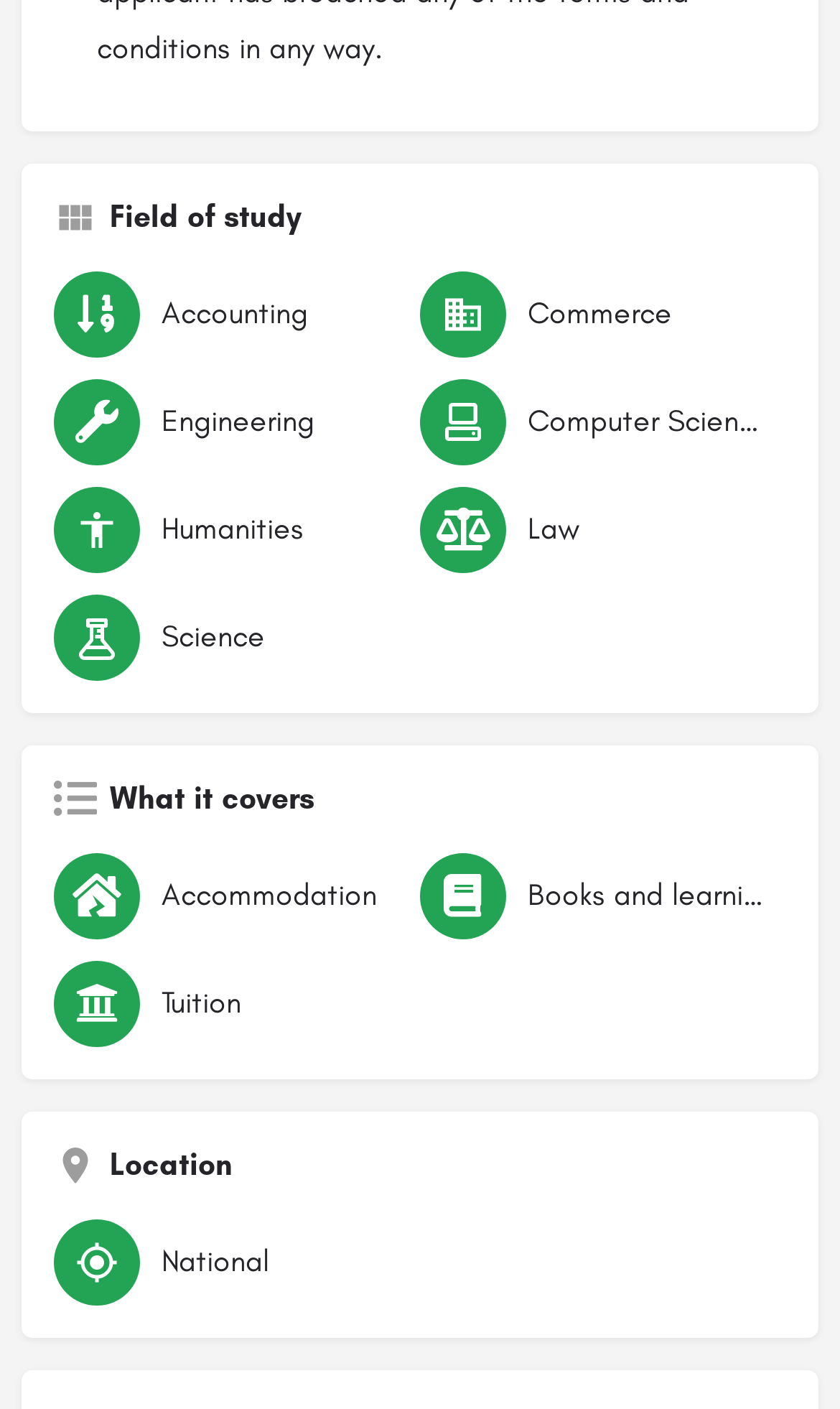Kindly determine the bounding box coordinates for the clickable area to achieve the given instruction: "Choose Computer Science & I.T as field of study".

[0.5, 0.269, 0.91, 0.33]